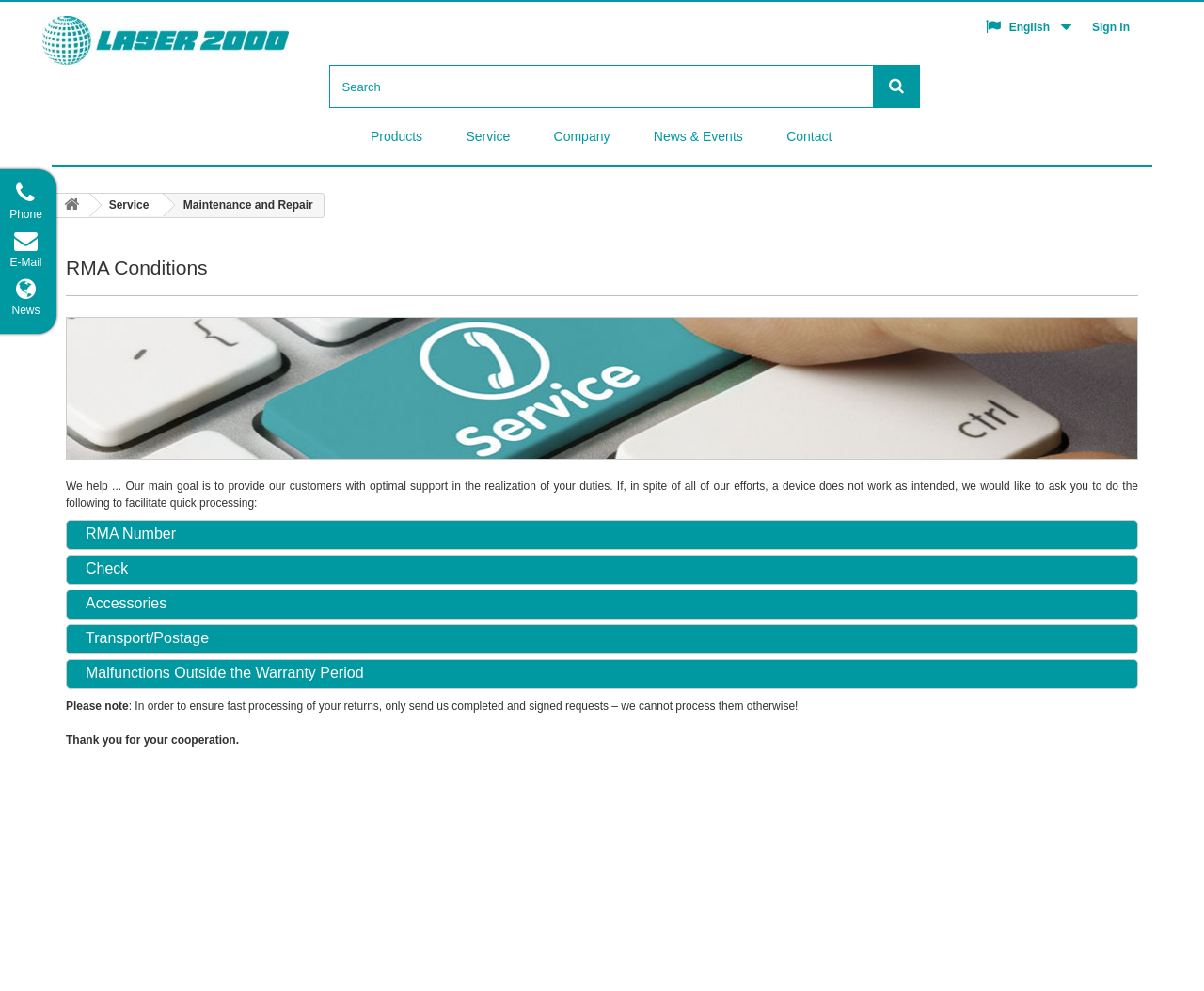Determine the bounding box coordinates of the element's region needed to click to follow the instruction: "View Service page". Provide these coordinates as four float numbers between 0 and 1, formatted as [left, top, right, bottom].

[0.369, 0.111, 0.442, 0.164]